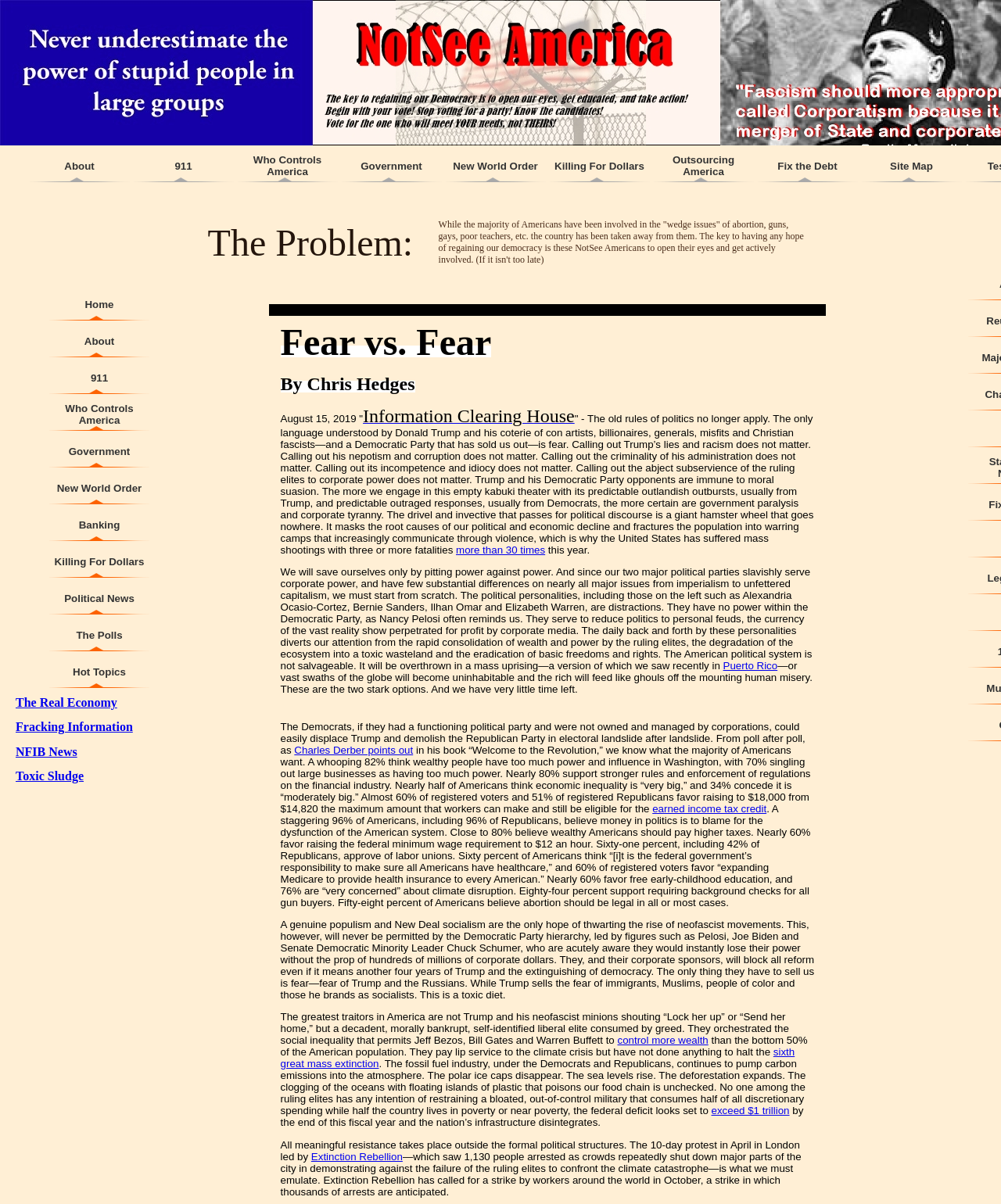Extract the bounding box coordinates for the described element: "About". The coordinates should be represented as four float numbers between 0 and 1: [left, top, right, bottom].

[0.049, 0.278, 0.149, 0.288]